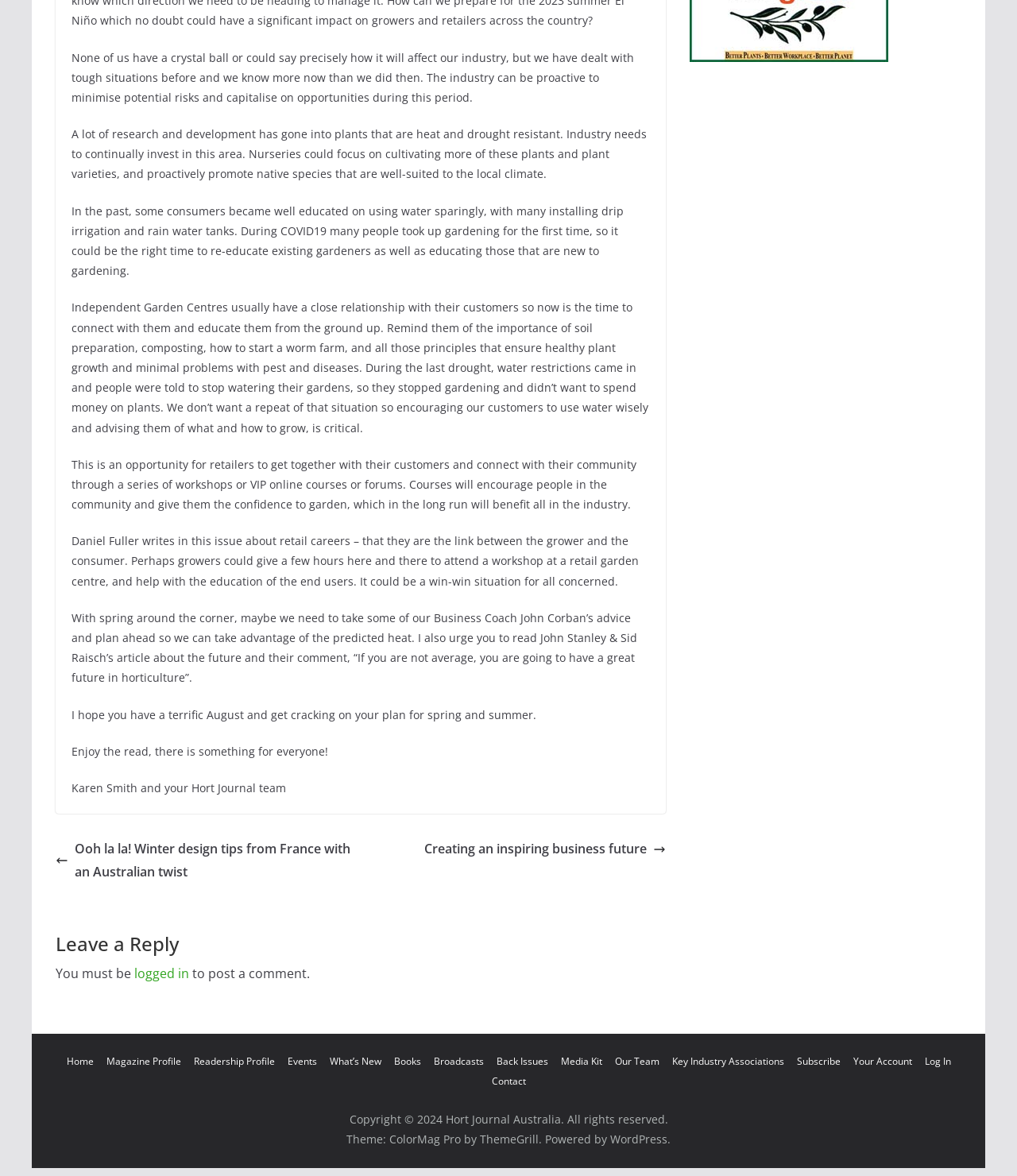Using the elements shown in the image, answer the question comprehensively: What is the theme of the website?

The theme of the website is mentioned at the bottom of the page, where it says 'Theme: ColorMag Pro by ThemeGrill'.